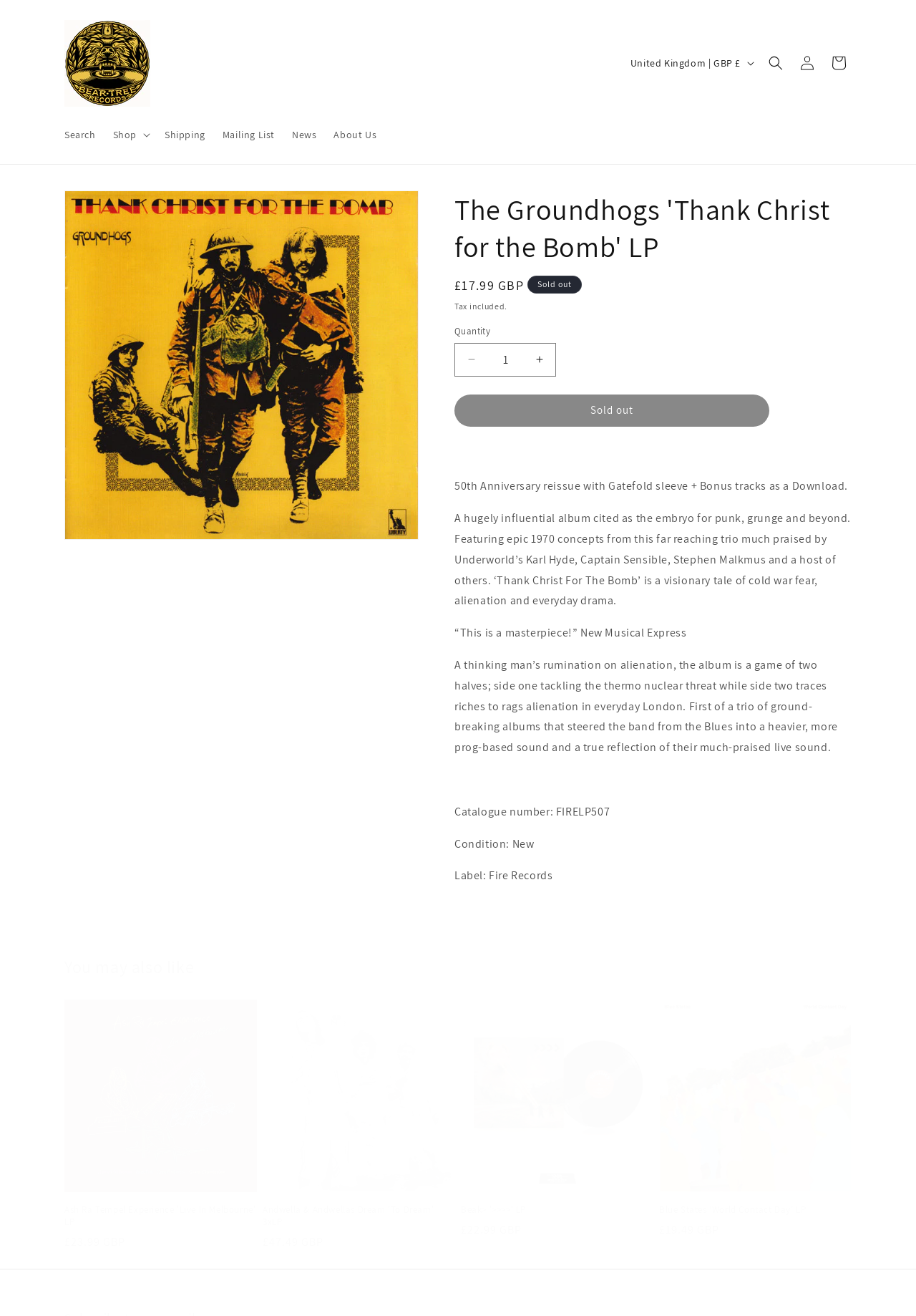Respond with a single word or short phrase to the following question: 
What is the label of the 'Thank Christ for the Bomb' LP?

Fire Records